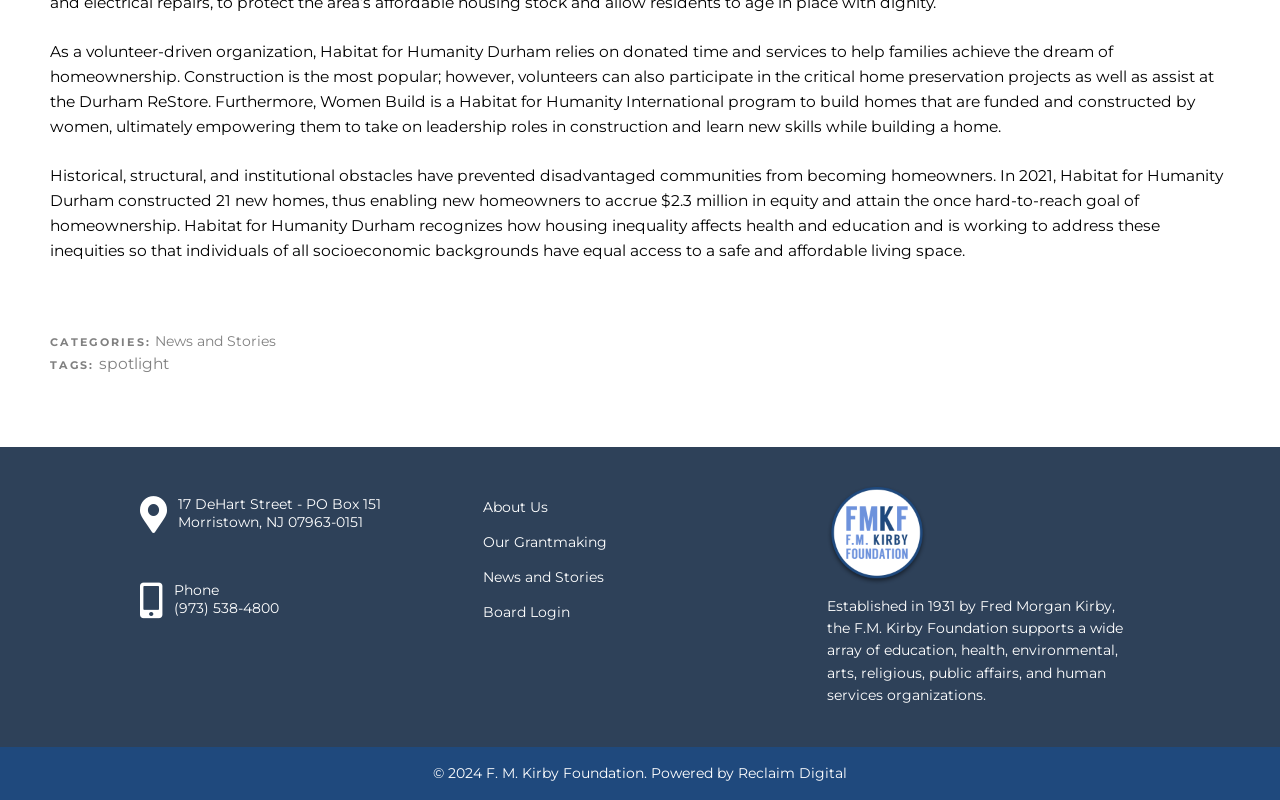Find the bounding box coordinates for the area you need to click to carry out the instruction: "Visit About Us". The coordinates should be four float numbers between 0 and 1, indicated as [left, top, right, bottom].

[0.378, 0.622, 0.428, 0.645]